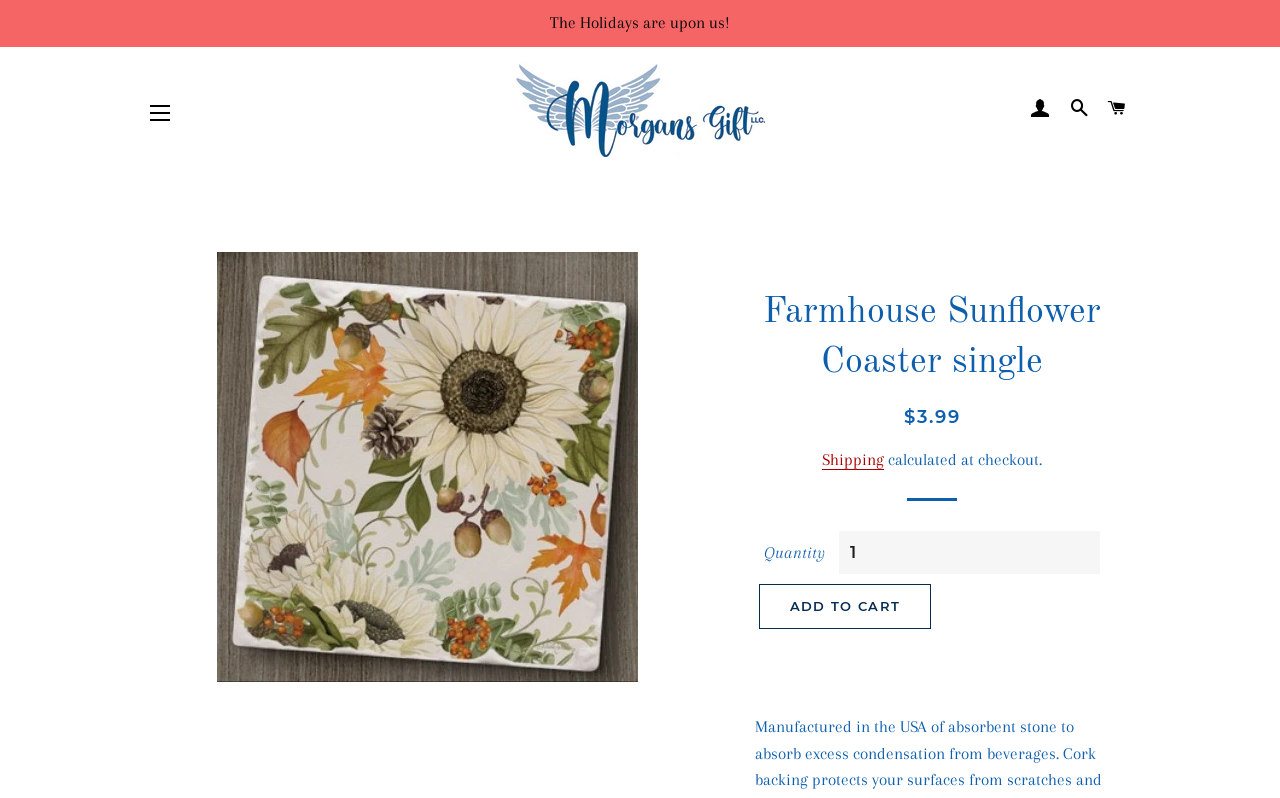Extract the main heading from the webpage content.

Farmhouse Sunflower Coaster single